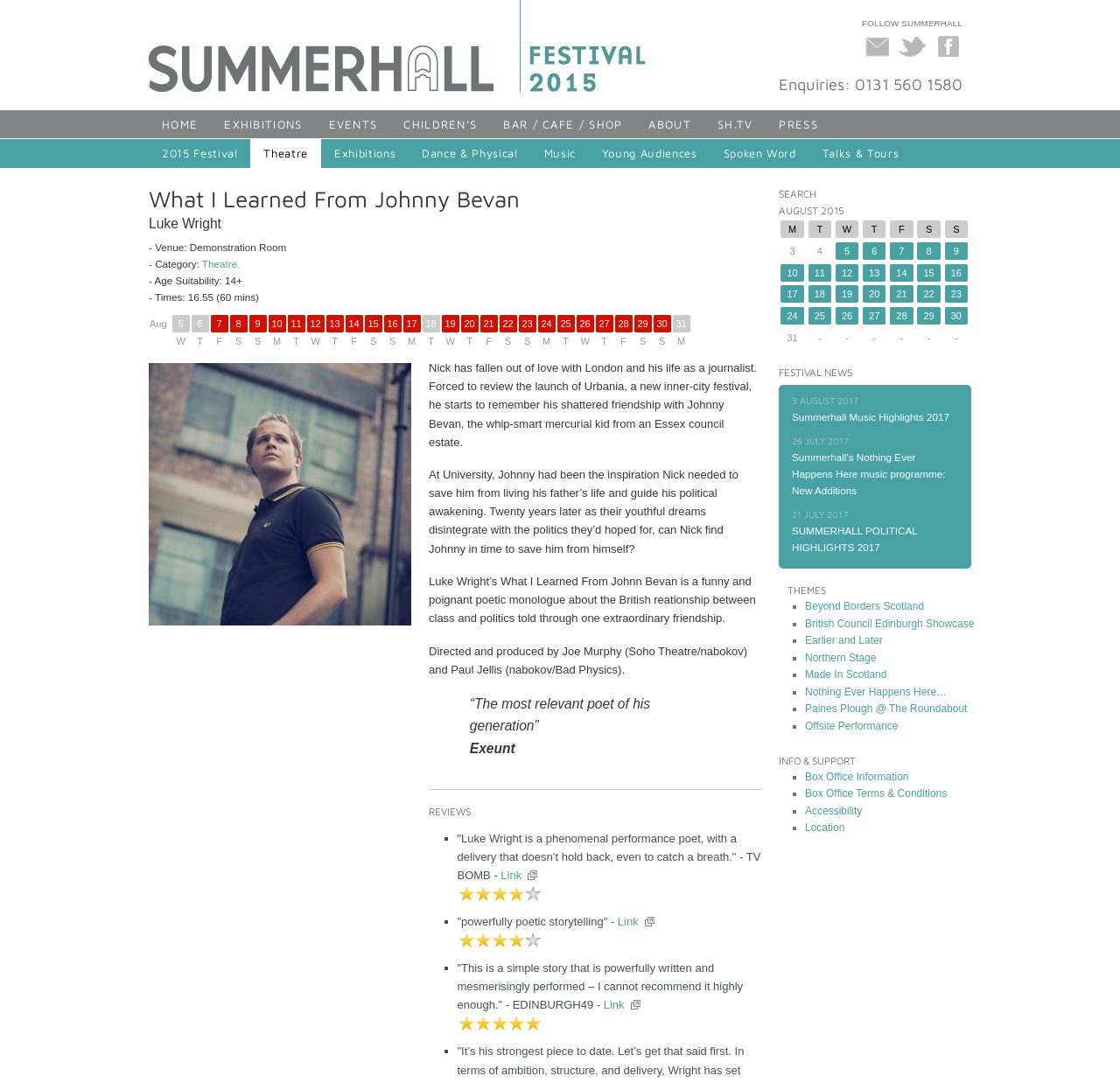Identify the bounding box coordinates of the clickable region required to complete the instruction: "View the 'What I Learned From Johnny Bevan' event details". The coordinates should be given as four float numbers within the range of 0 and 1, i.e., [left, top, right, bottom].

[0.133, 0.171, 0.68, 0.196]